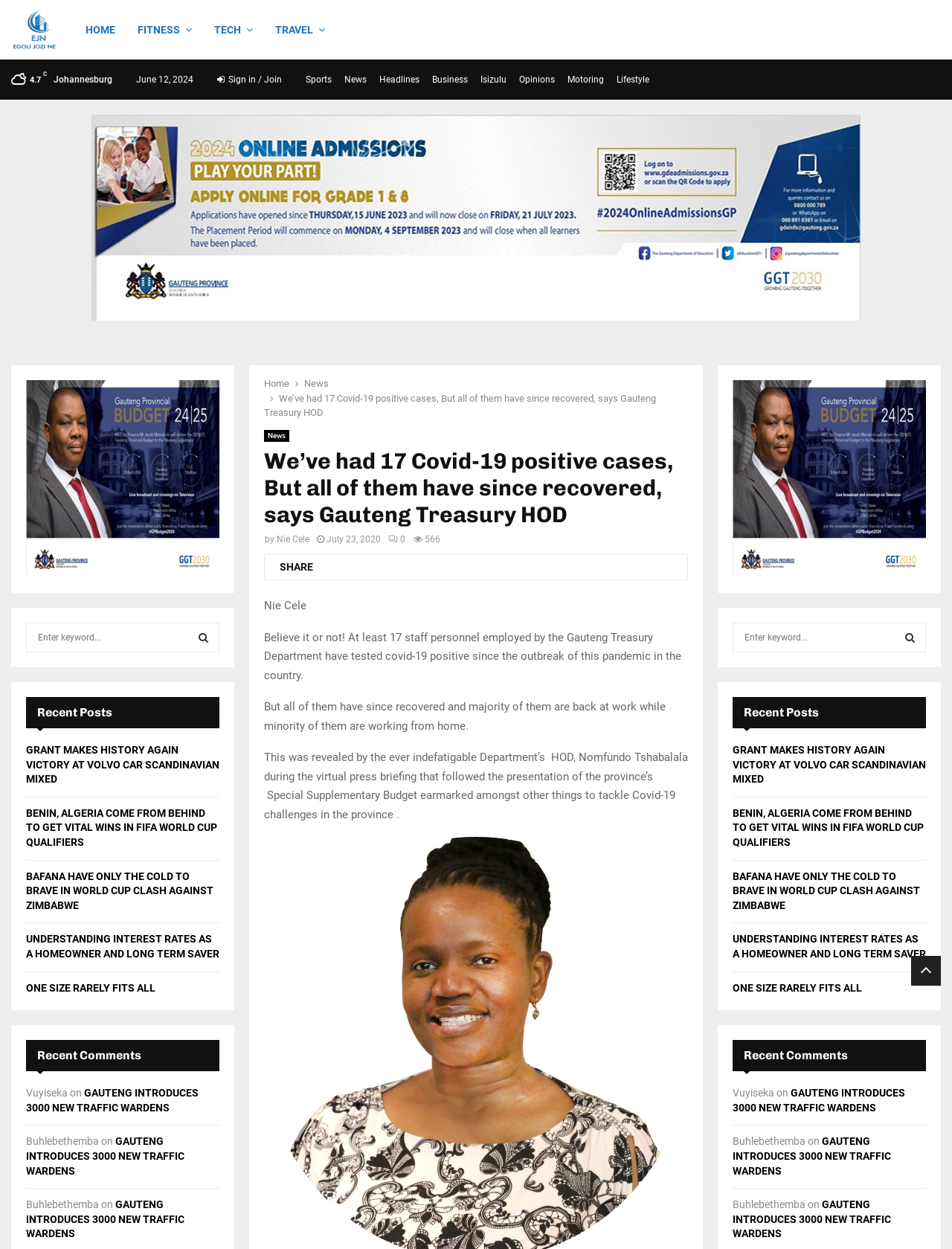How many staff personnel have tested Covid-19 positive in the Gauteng Treasury Department?
Based on the visual details in the image, please answer the question thoroughly.

According to the webpage, at least 17 staff personnel employed by the Gauteng Treasury Department have tested Covid-19 positive since the outbreak of the pandemic, as stated in the article.